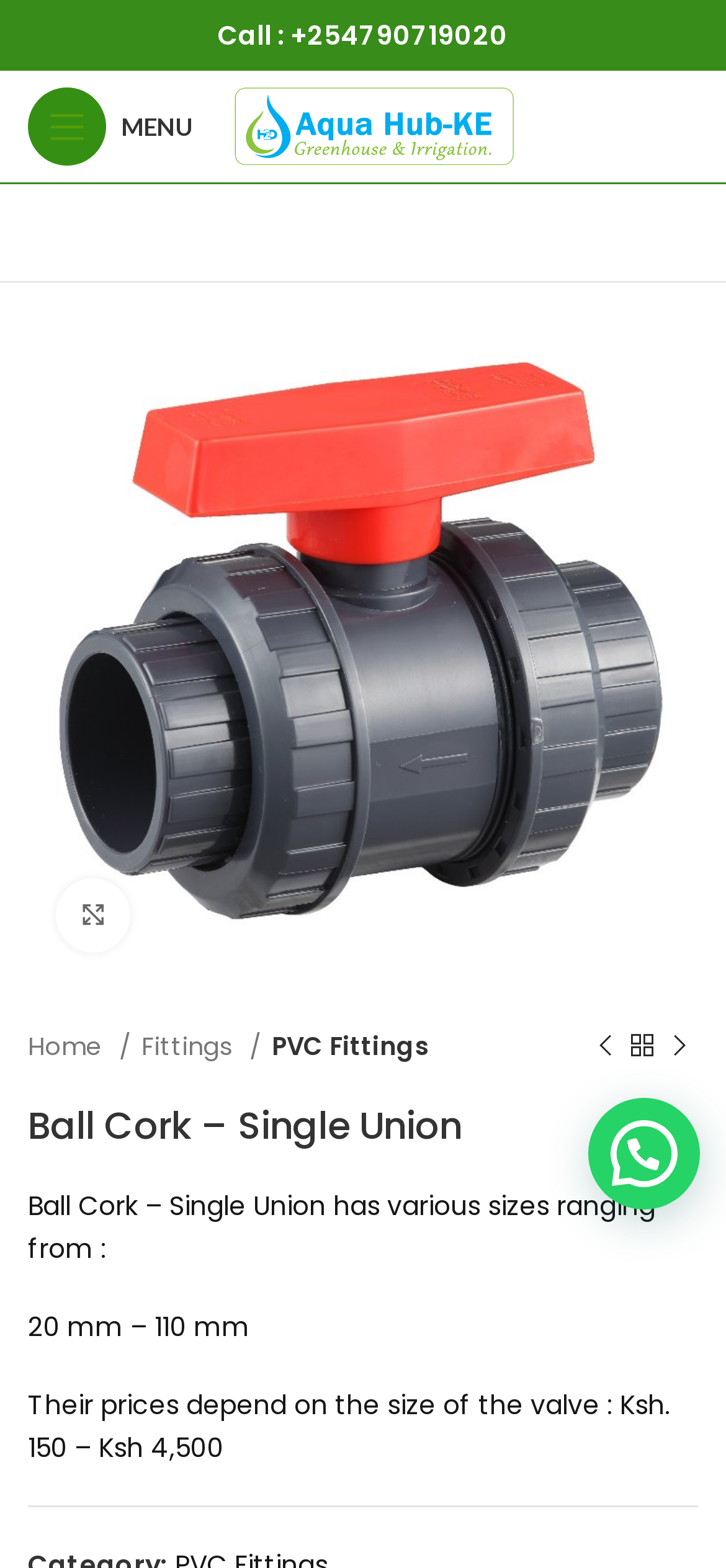Please find the bounding box coordinates of the element that must be clicked to perform the given instruction: "Click to open mobile menu". The coordinates should be four float numbers from 0 to 1, i.e., [left, top, right, bottom].

[0.013, 0.057, 0.292, 0.104]